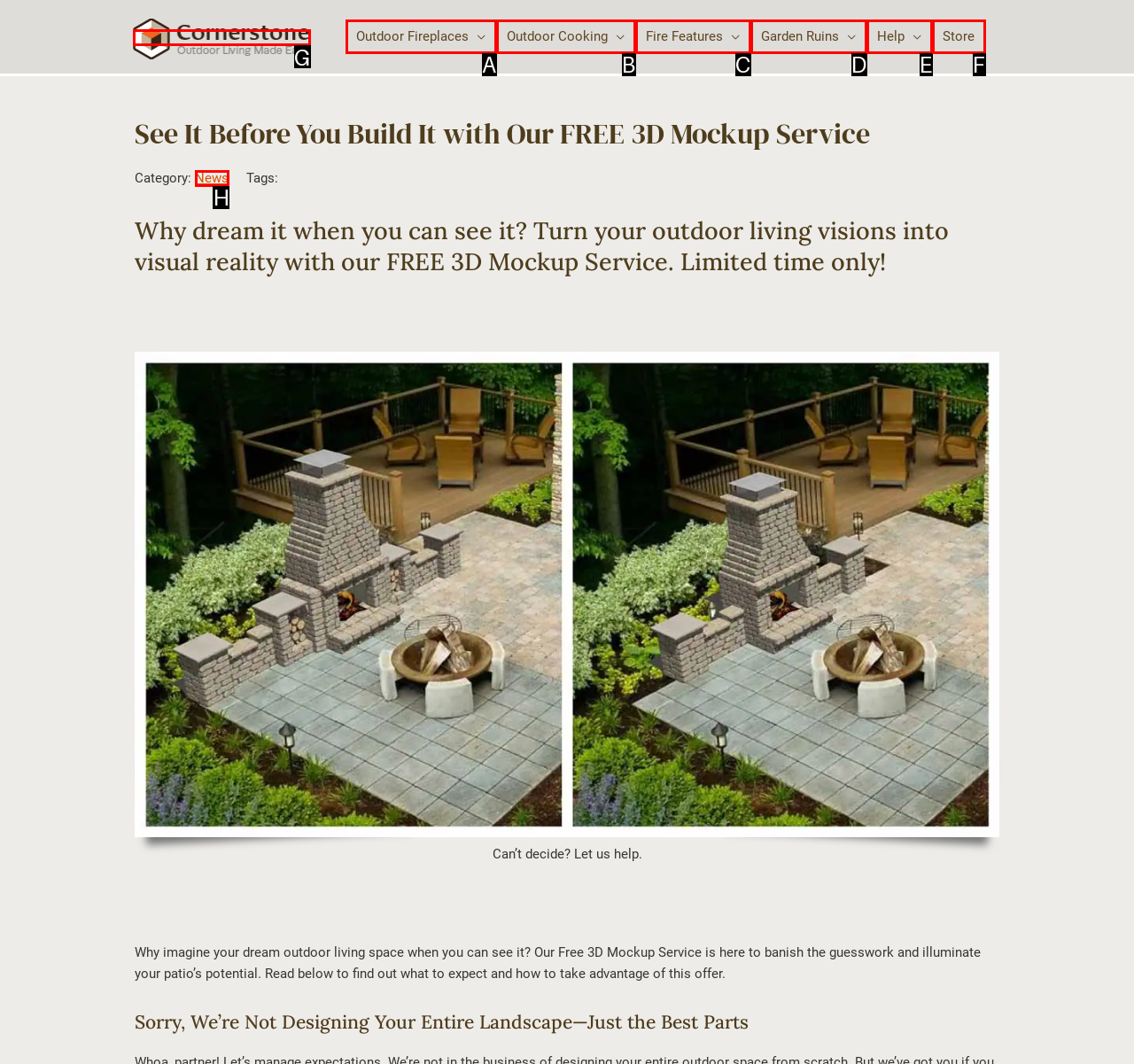Which HTML element should be clicked to complete the task: Read the news? Answer with the letter of the corresponding option.

H